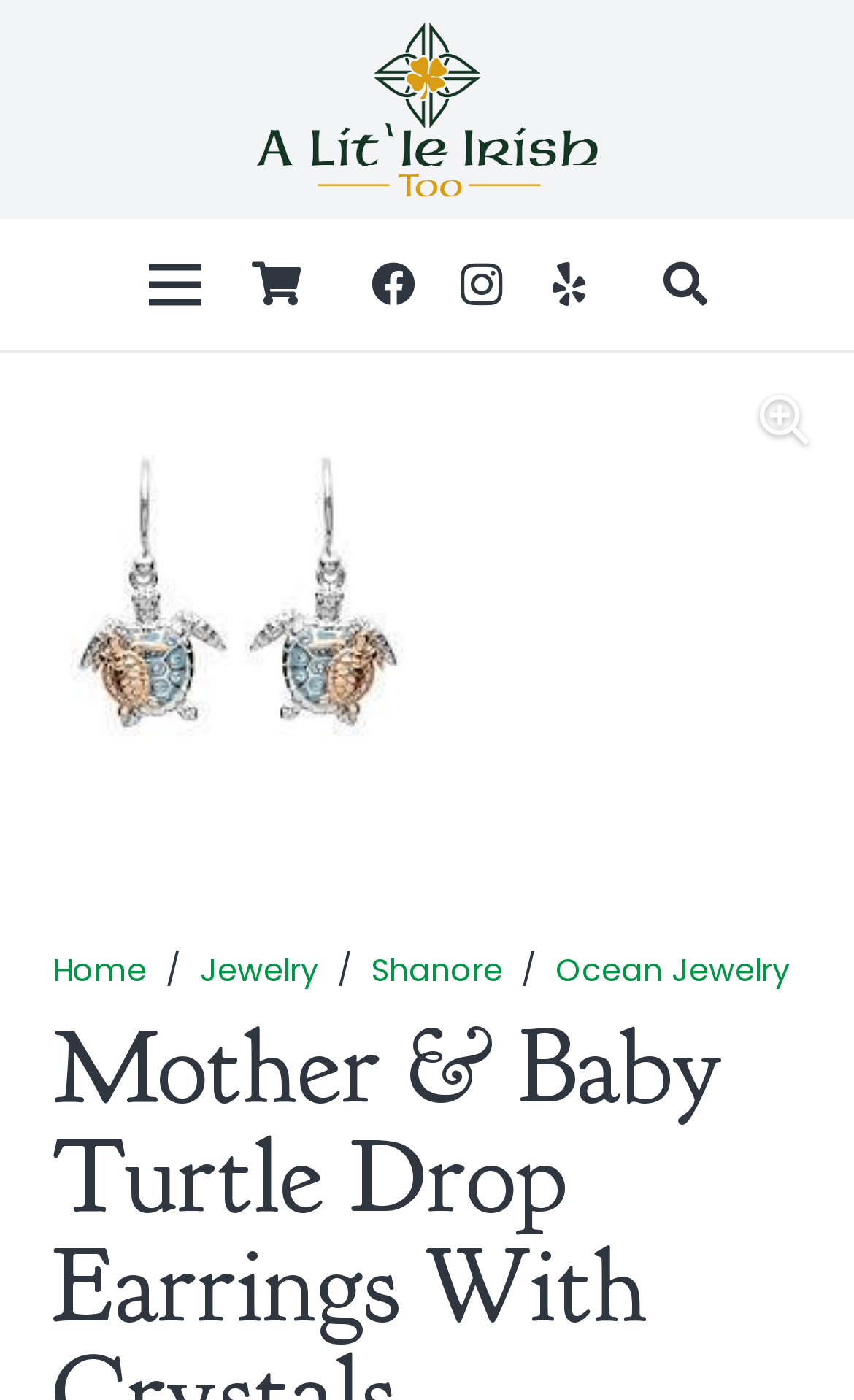What is the last menu item?
Examine the image and provide an in-depth answer to the question.

I looked at the menu items and found that the last one is 'Ocean Jewelry'.